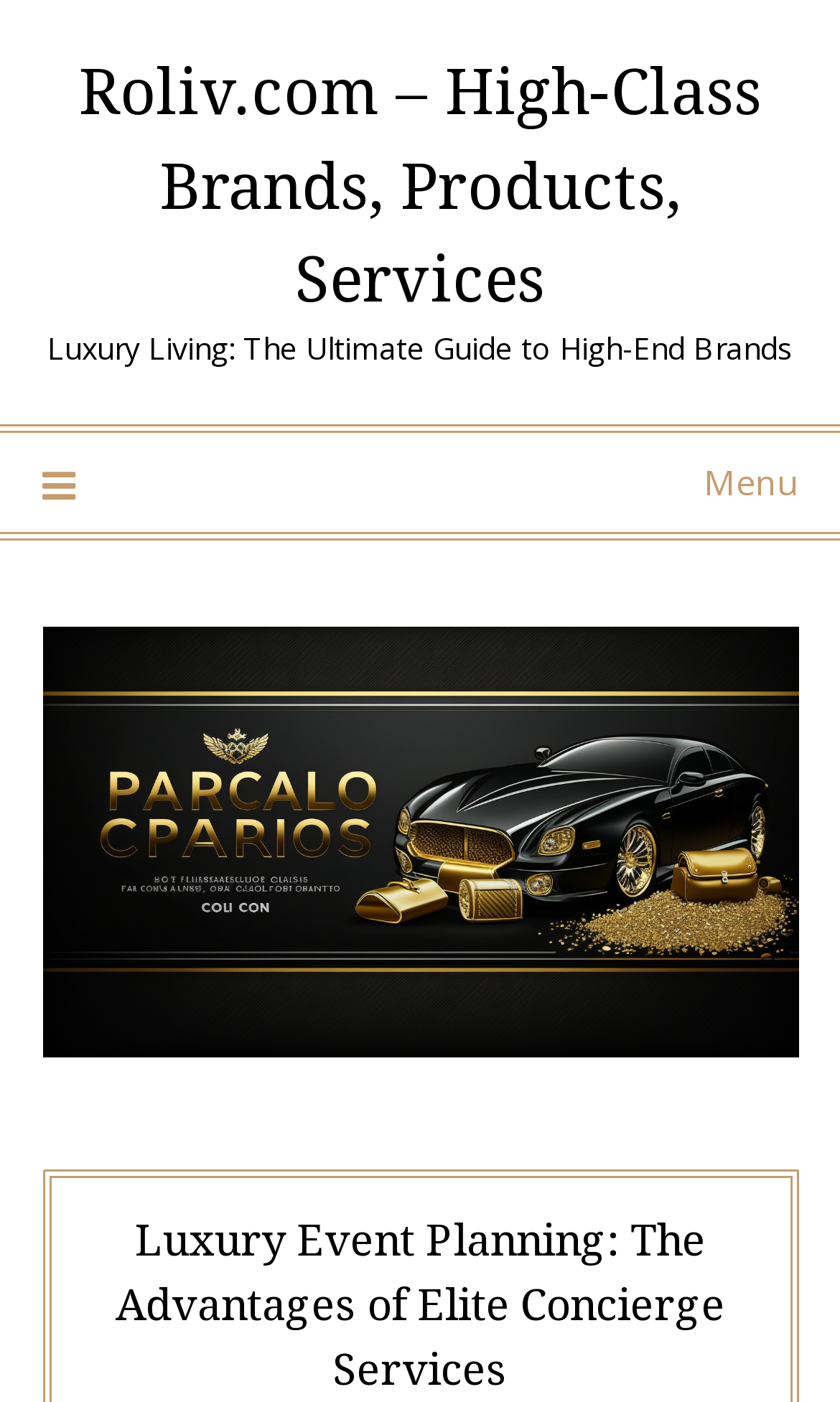Locate the UI element that matches the description Menu in the webpage screenshot. Return the bounding box coordinates in the format (top-left x, top-left y, bottom-right x, bottom-right y), with values ranging from 0 to 1.

[0.05, 0.308, 0.95, 0.379]